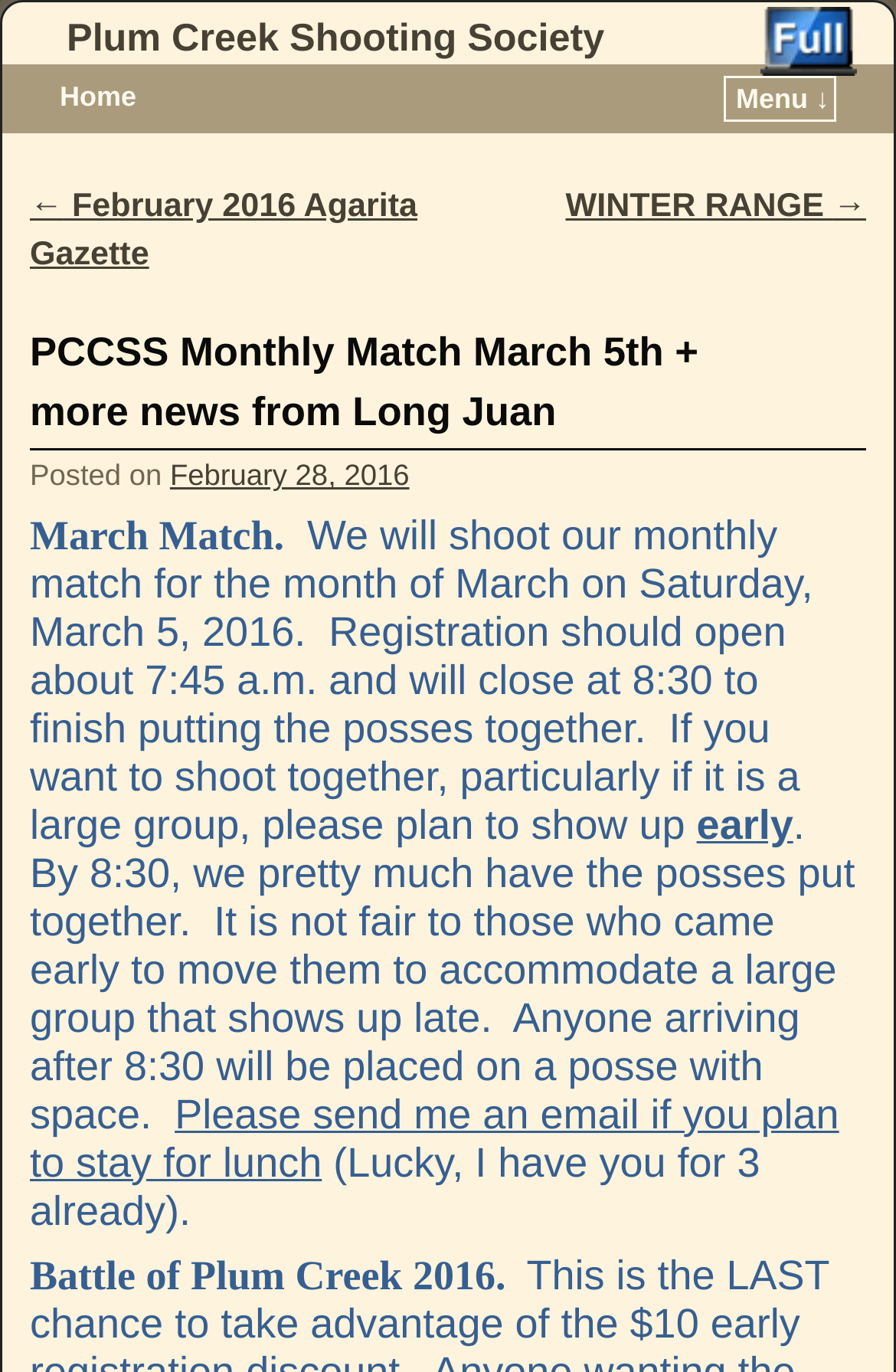Give a one-word or one-phrase response to the question:
What is the name of the event mentioned in the webpage?

Battle of Plum Creek 2016